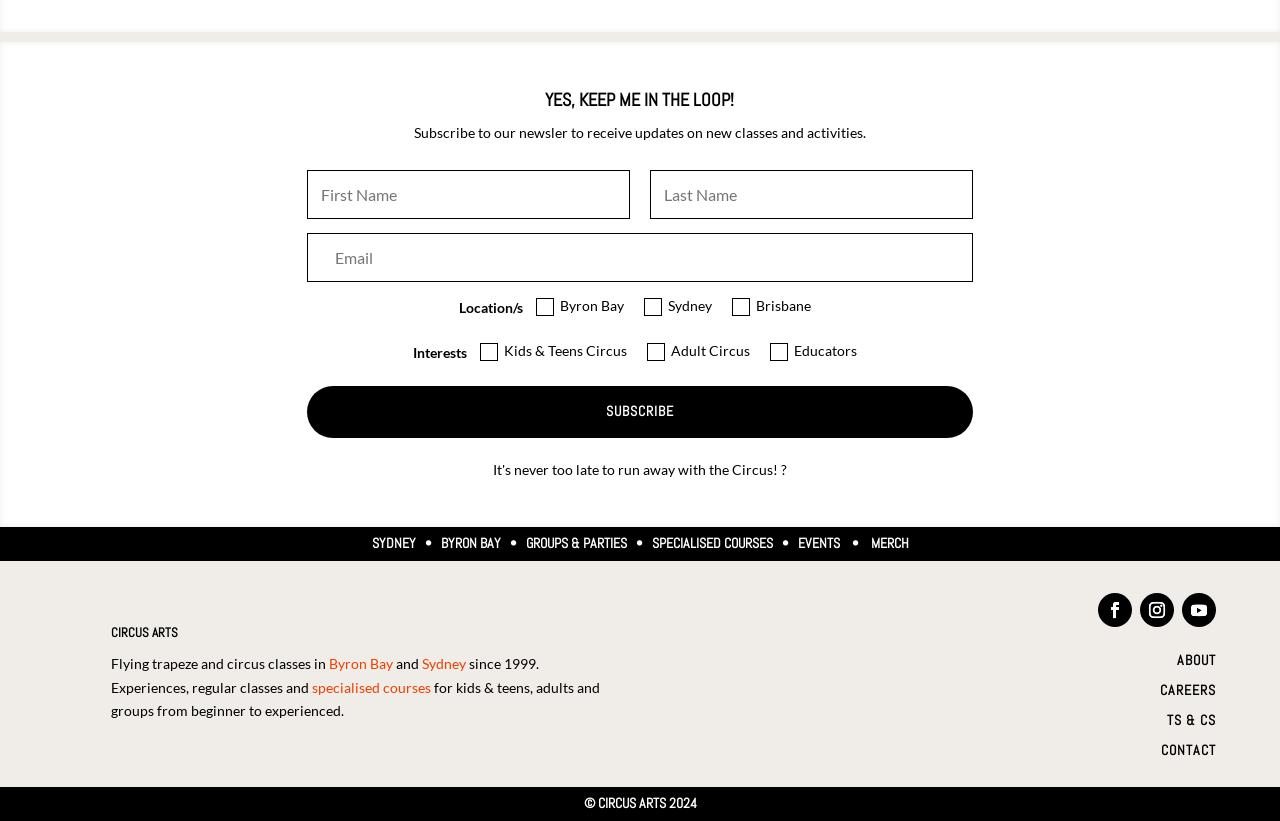Please locate the bounding box coordinates for the element that should be clicked to achieve the following instruction: "Click on the Byron Bay location". Ensure the coordinates are given as four float numbers between 0 and 1, i.e., [left, top, right, bottom].

[0.437, 0.362, 0.487, 0.382]